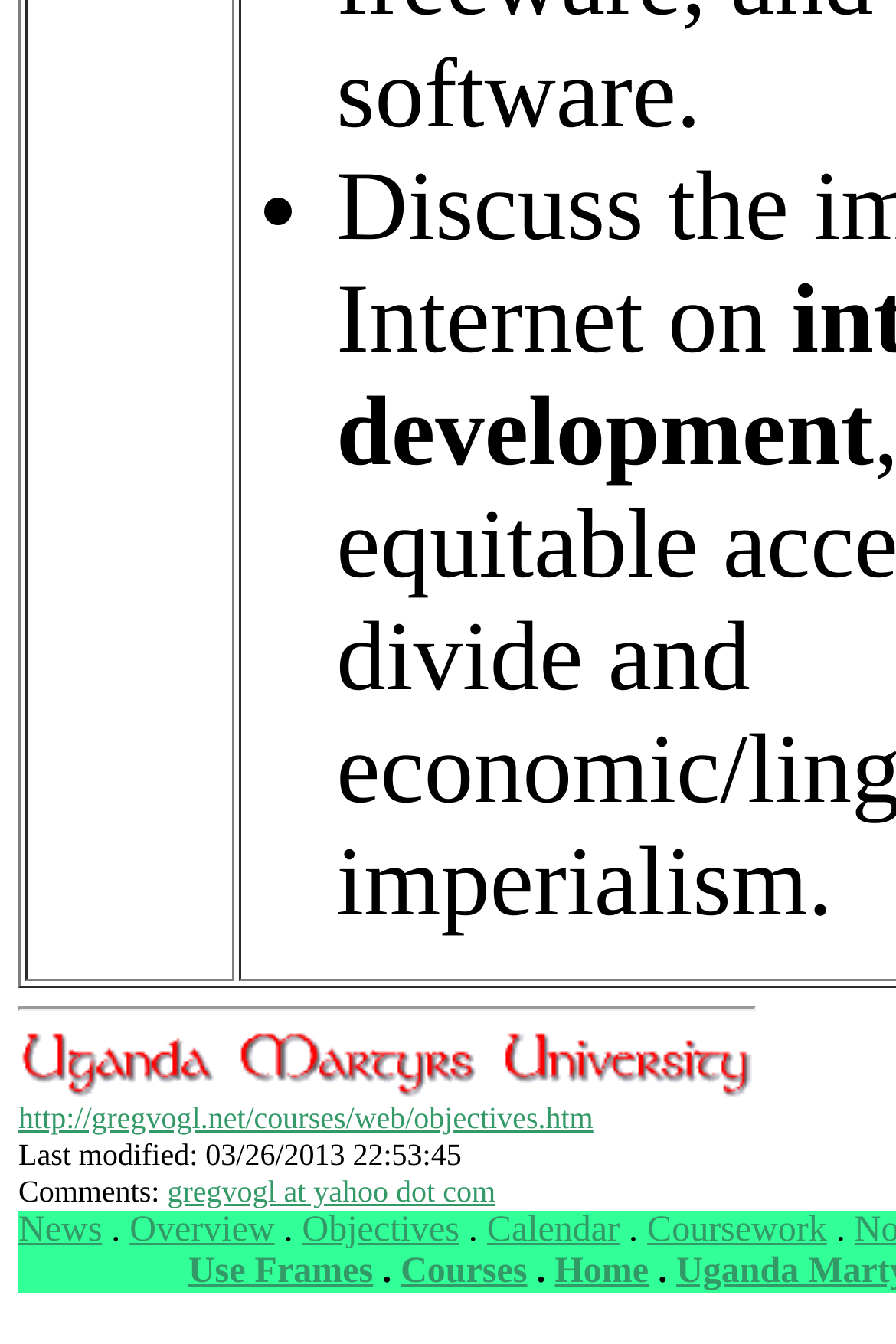When was the webpage last modified?
Examine the image closely and answer the question with as much detail as possible.

The last modified date and time of the webpage can be found in the fourth row of the table, where it is written as 'Last modified: 03/26/2013 22:53:45'.